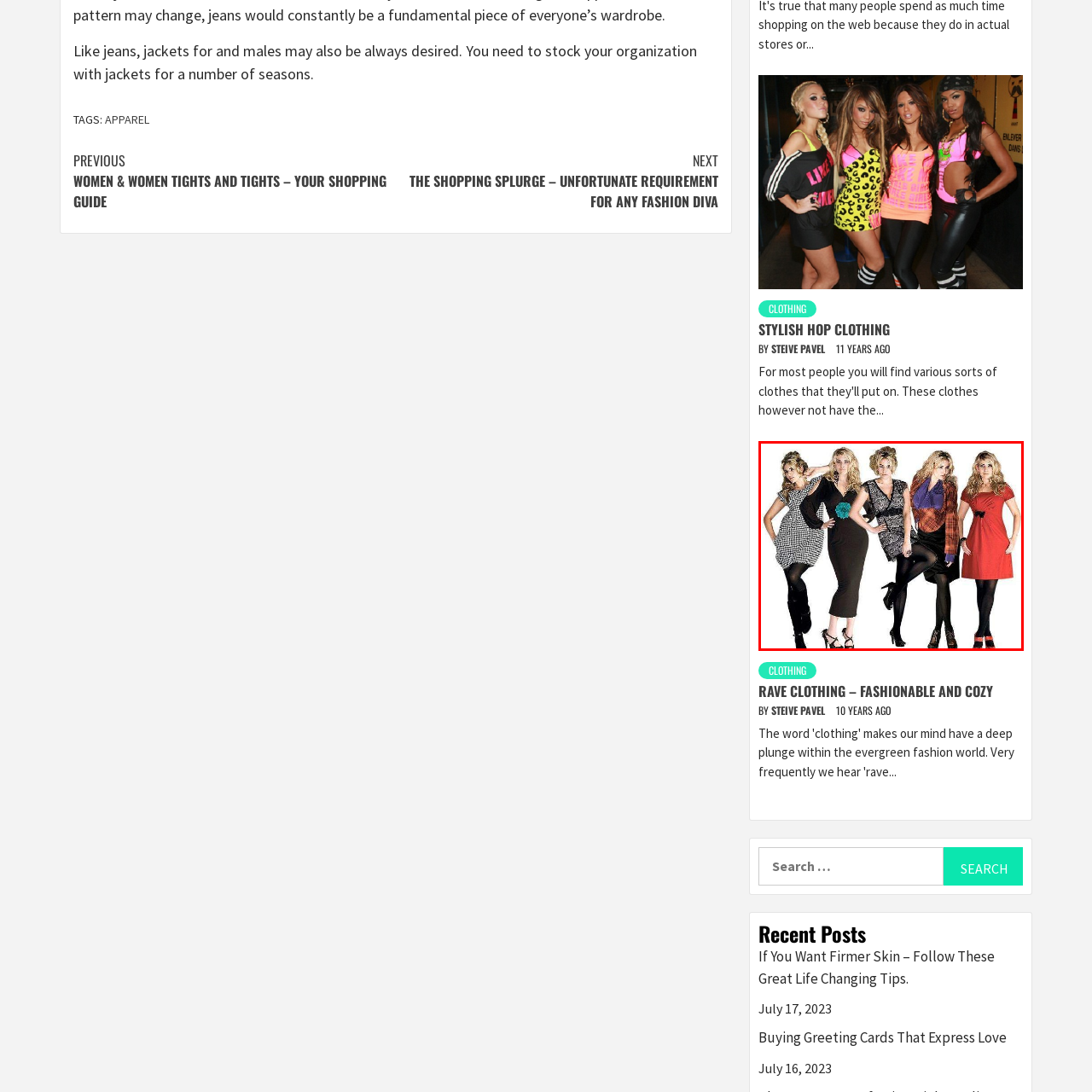Give an in-depth description of the image highlighted with the red boundary.

The image showcases a stylish collection of five women, each dressed in distinct outfits that exemplify contemporary fashion trends. From left to right, the models exhibit a variety of looks: the first features a playful checkered dress, followed by a sleek black dress adorned with a striking turquoise accessory; the third outfit is a sophisticated combination of a patterned top with a fitted skirt; next, a vibrant plaid ensemble adds a touch of boldness; finally, the last model dons a simple yet classic red dress that captures attention. Their coordinated hairstyles and accessories complement each look, emphasizing the theme of versatility in modern clothing choices, perfectly aligning with the context of the accompanying article discussing trendy apparel for both men and women. The entire composition serves as an inspiration for fashion enthusiasts looking to refresh their wardrobe with chic options.